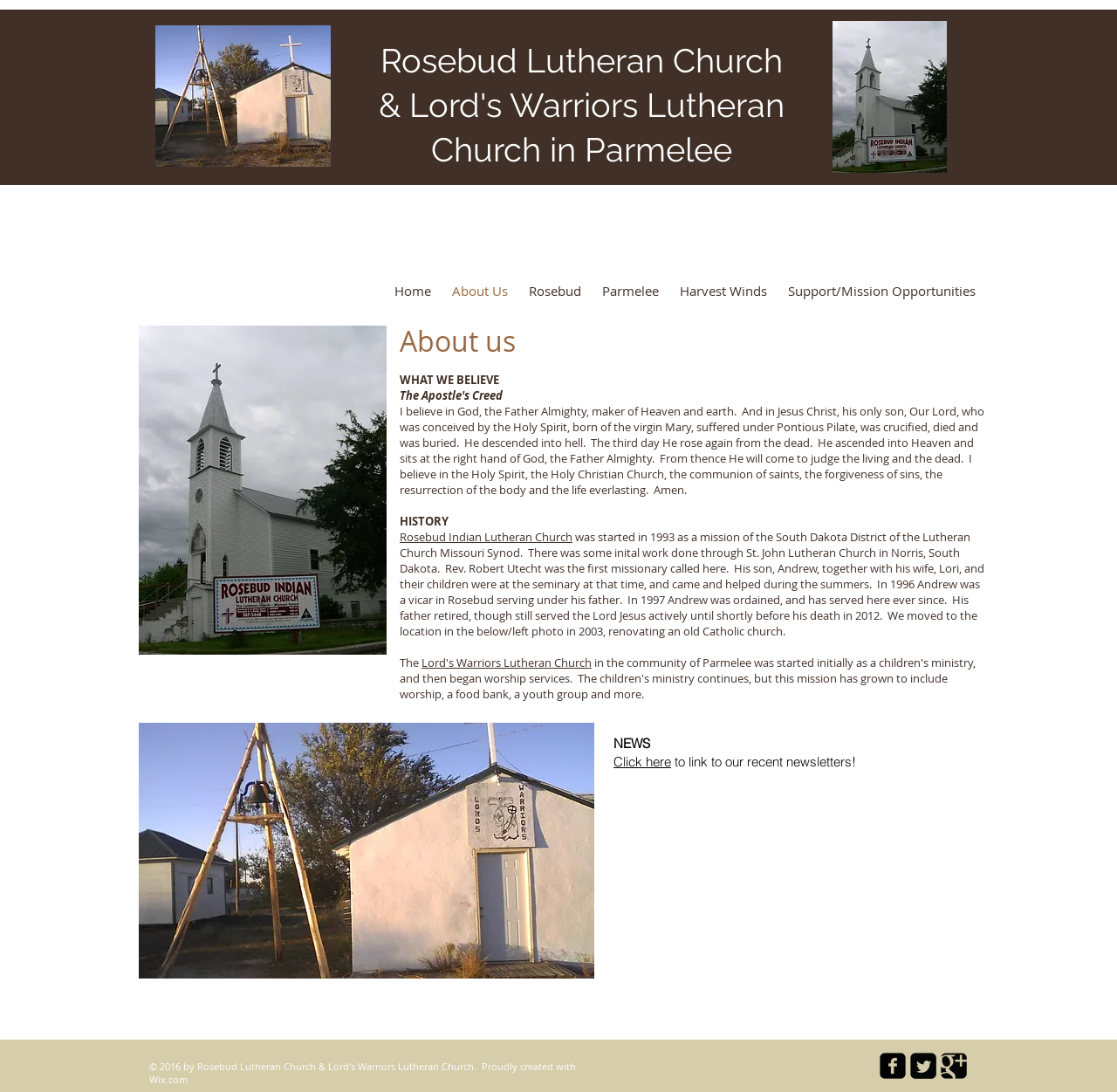Determine the bounding box coordinates of the section to be clicked to follow the instruction: "Visit the 'Rosebud Indian Lutheran Church' website". The coordinates should be given as four float numbers between 0 and 1, formatted as [left, top, right, bottom].

[0.358, 0.484, 0.512, 0.499]